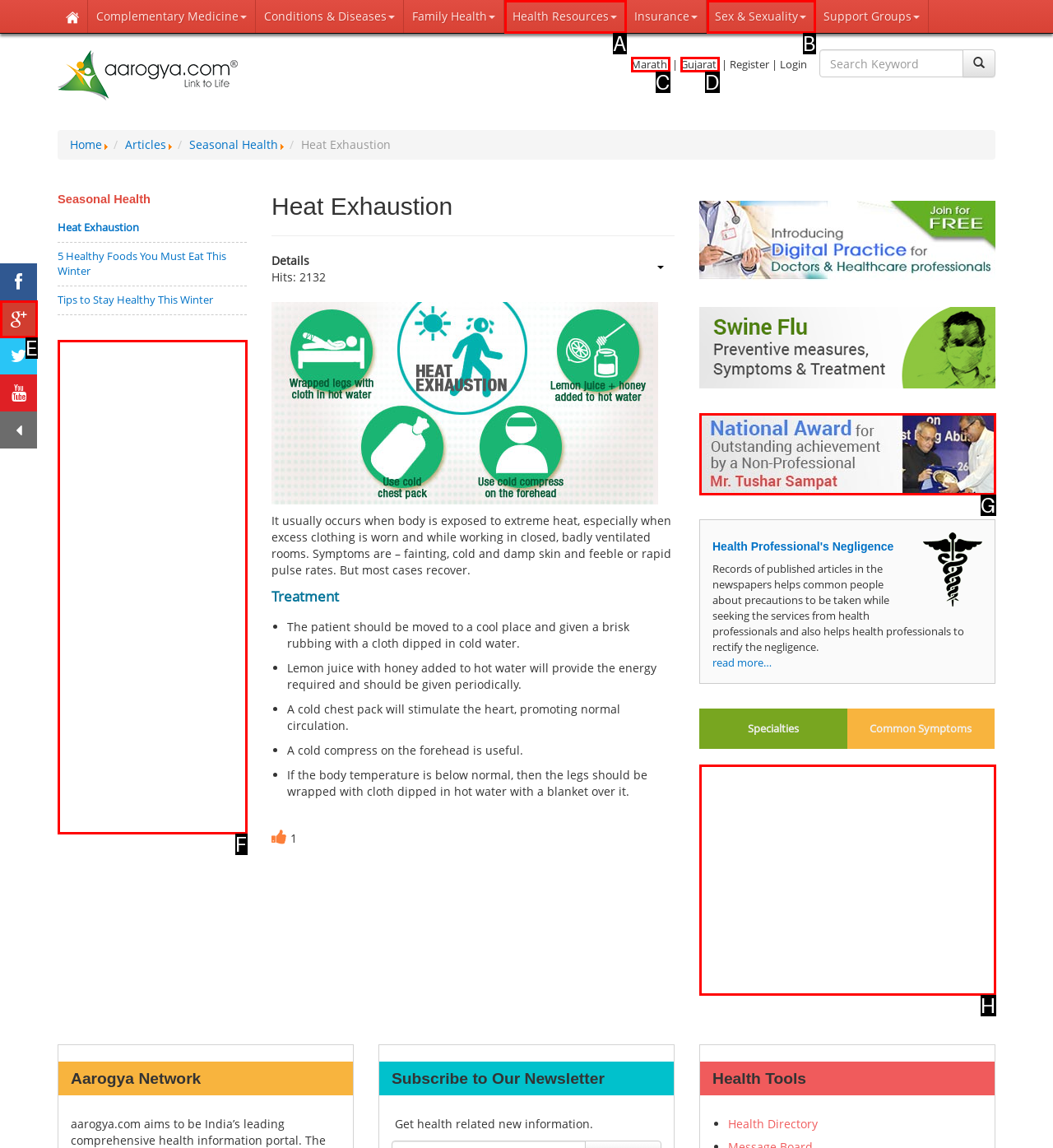Tell me which one HTML element best matches the description: title="google+"
Answer with the option's letter from the given choices directly.

E